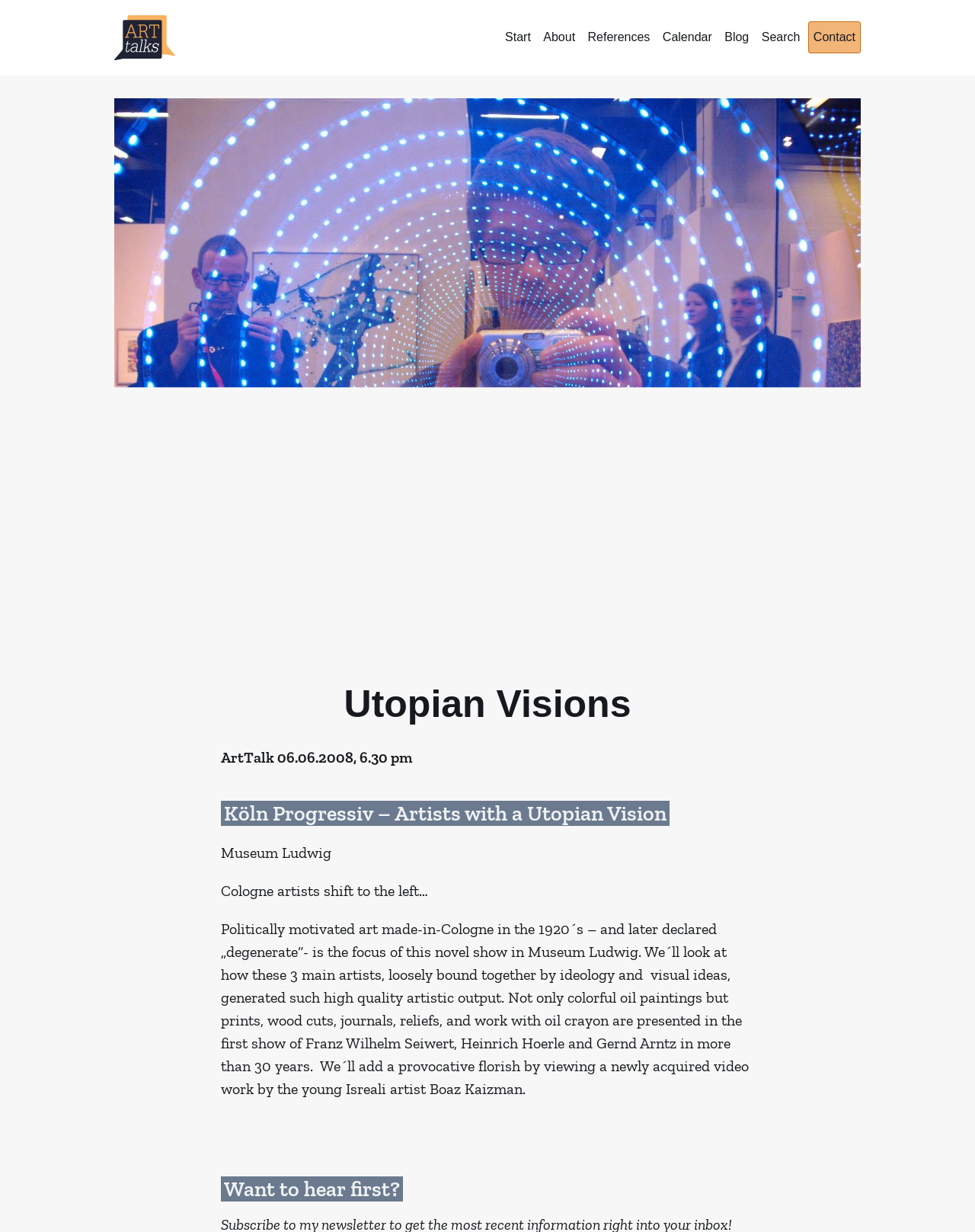Identify the bounding box coordinates of the part that should be clicked to carry out this instruction: "Click the 'Start' link".

[0.513, 0.018, 0.549, 0.043]